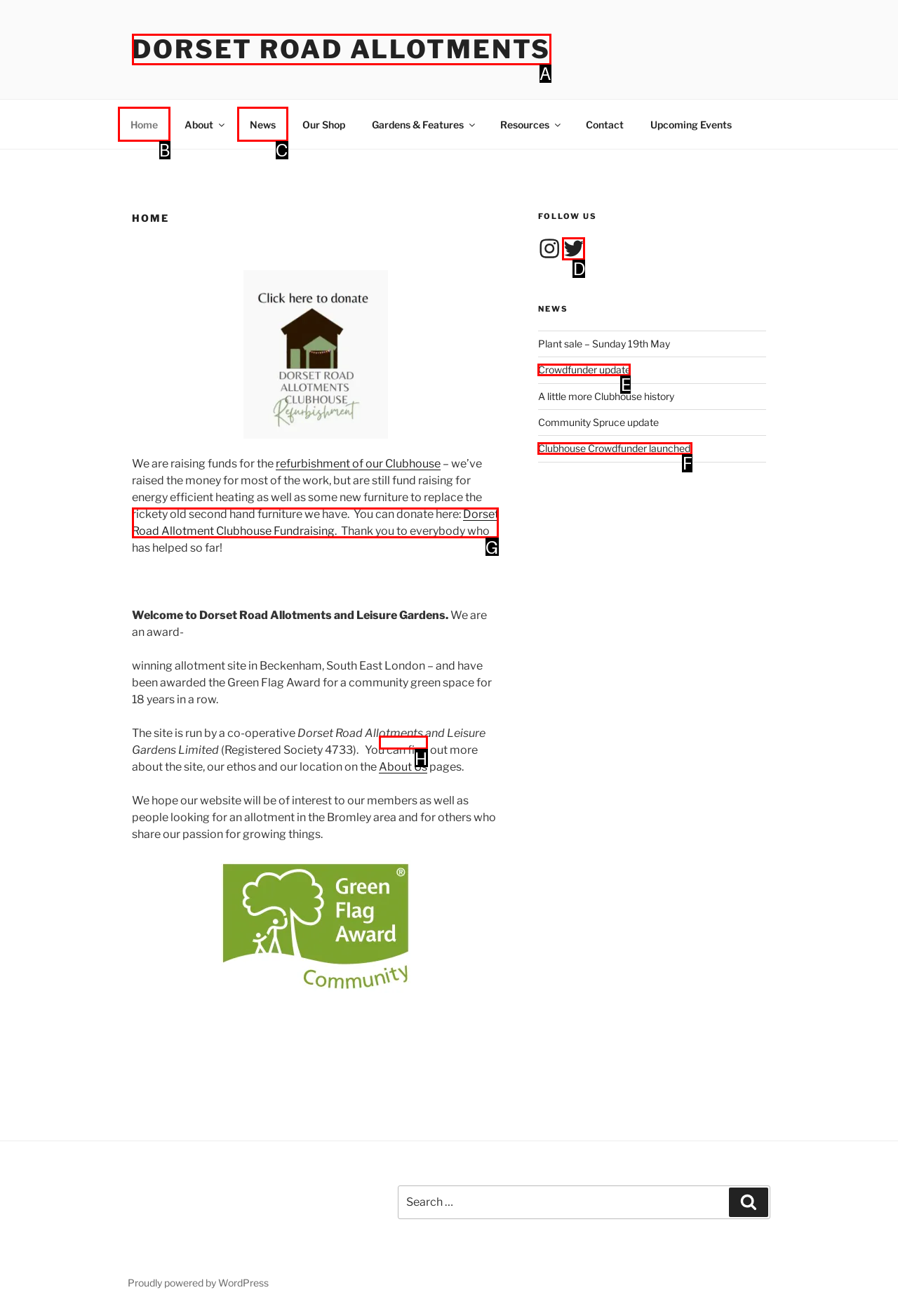Out of the given choices, which letter corresponds to the UI element required to Donate to the Clubhouse fundraising? Answer with the letter.

G